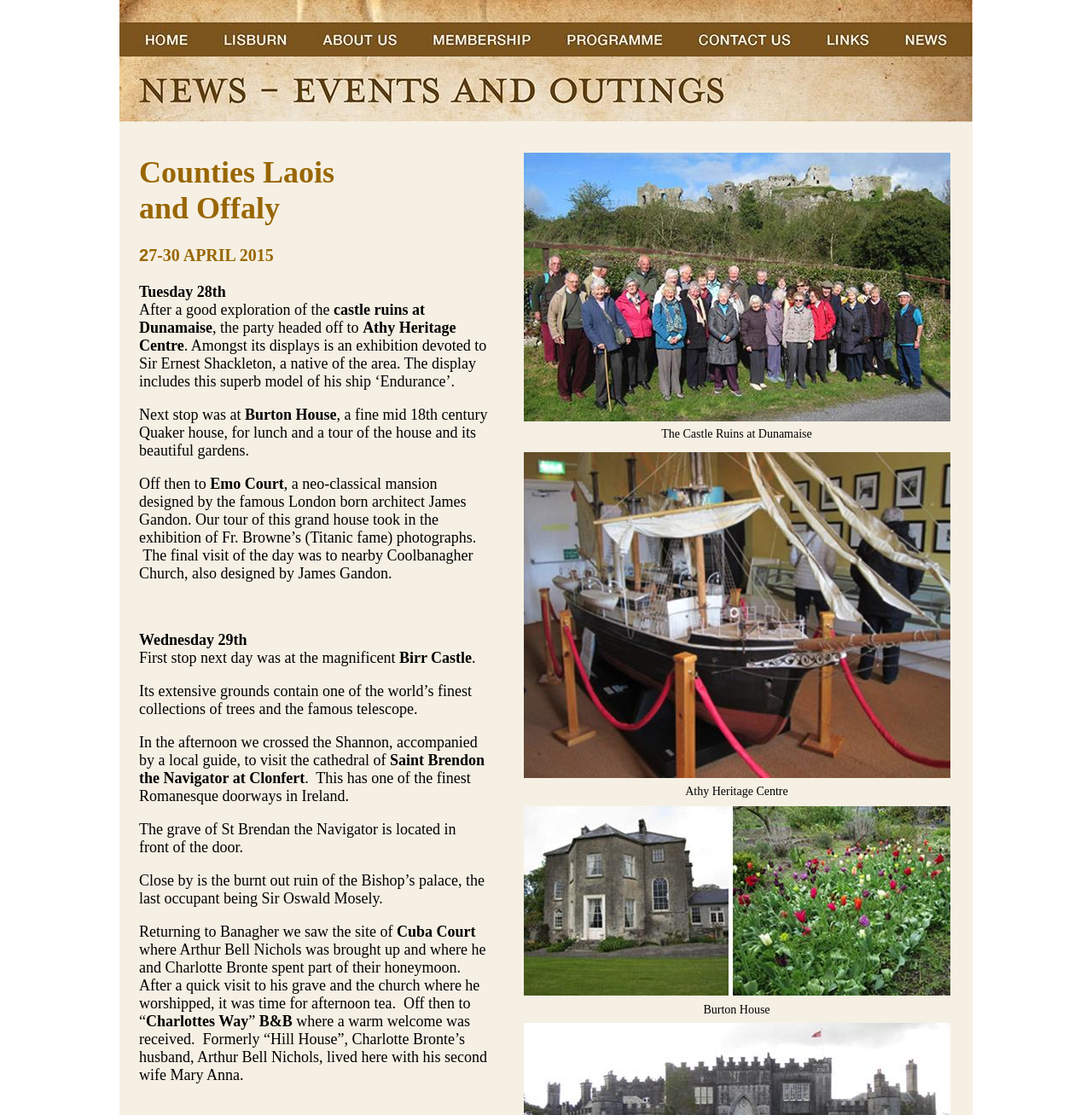What is the name of the house mentioned after Athy Heritage Centre?
Using the visual information, reply with a single word or short phrase.

Burton House